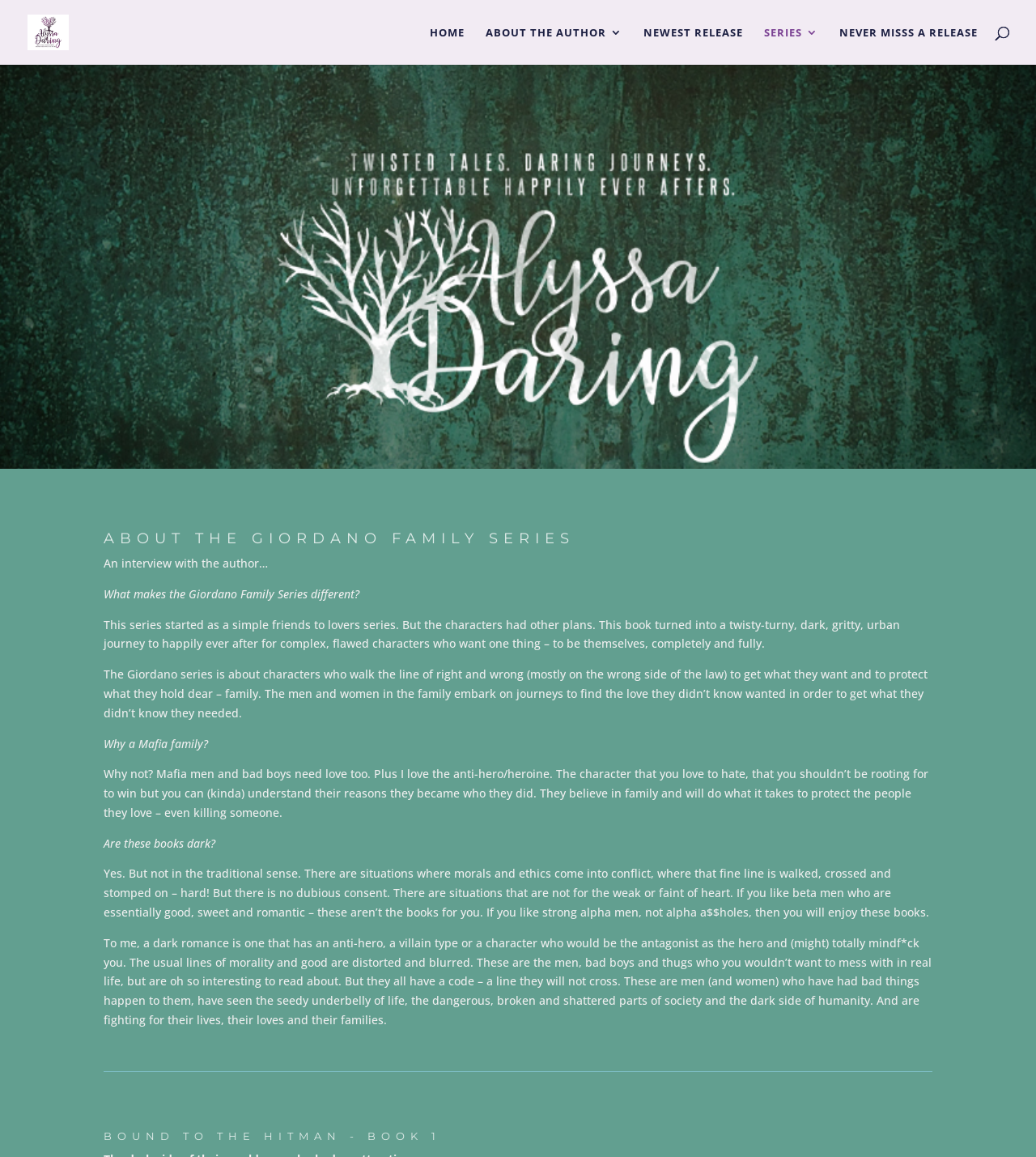Bounding box coordinates are specified in the format (top-left x, top-left y, bottom-right x, bottom-right y). All values are floating point numbers bounded between 0 and 1. Please provide the bounding box coordinate of the region this sentence describes: Never Misss a Release

[0.81, 0.023, 0.944, 0.056]